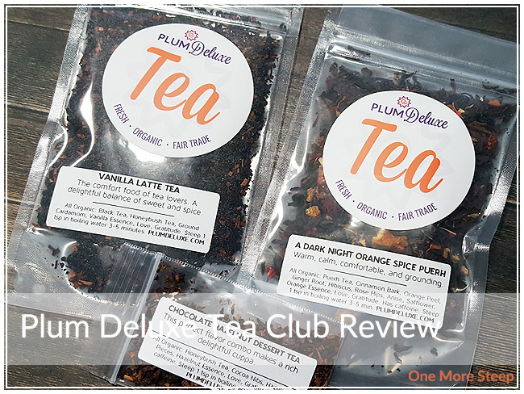Respond to the following query with just one word or a short phrase: 
What is the theme of the review?

Tea Club Review